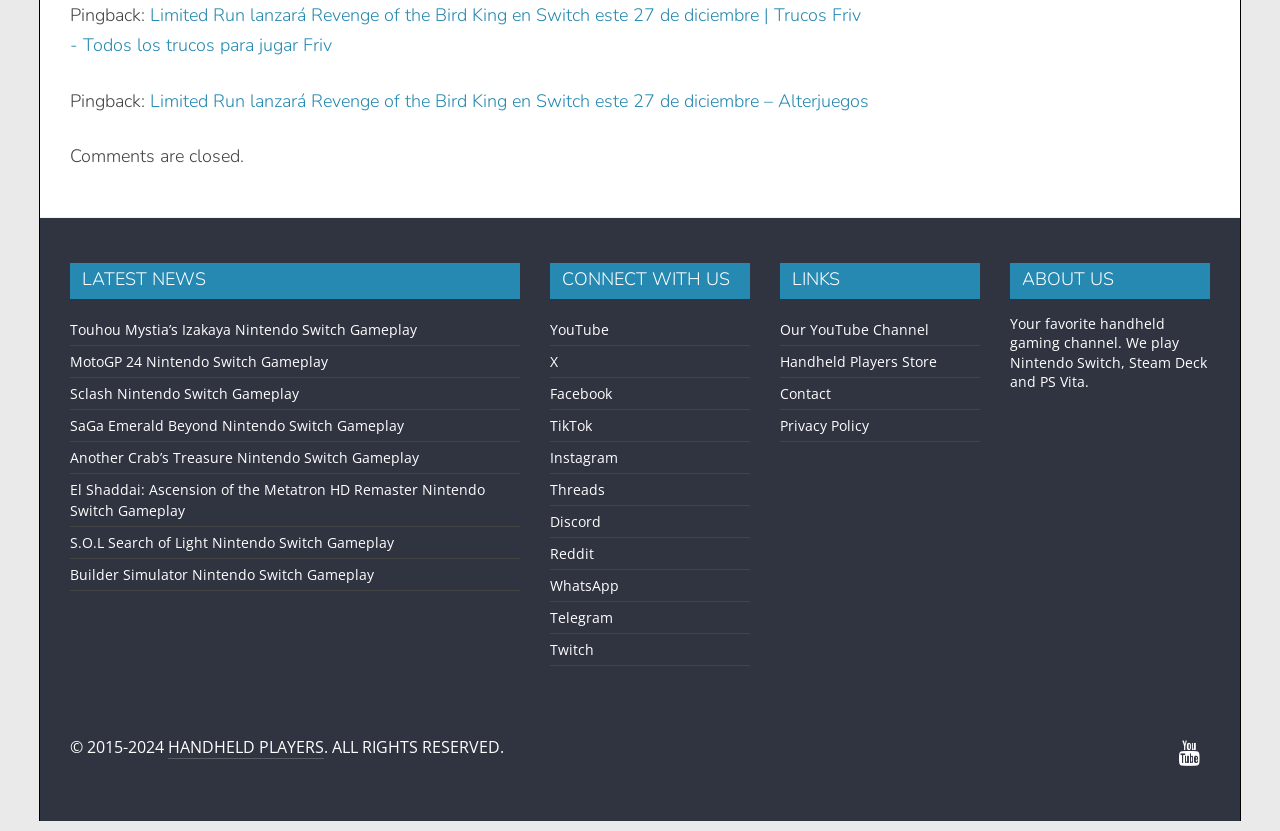What is the copyright year range?
Look at the webpage screenshot and answer the question with a detailed explanation.

I found the StaticText ' 2015-2024' with bounding box coordinates [0.055, 0.885, 0.131, 0.912], which indicates that it is the copyright year range.